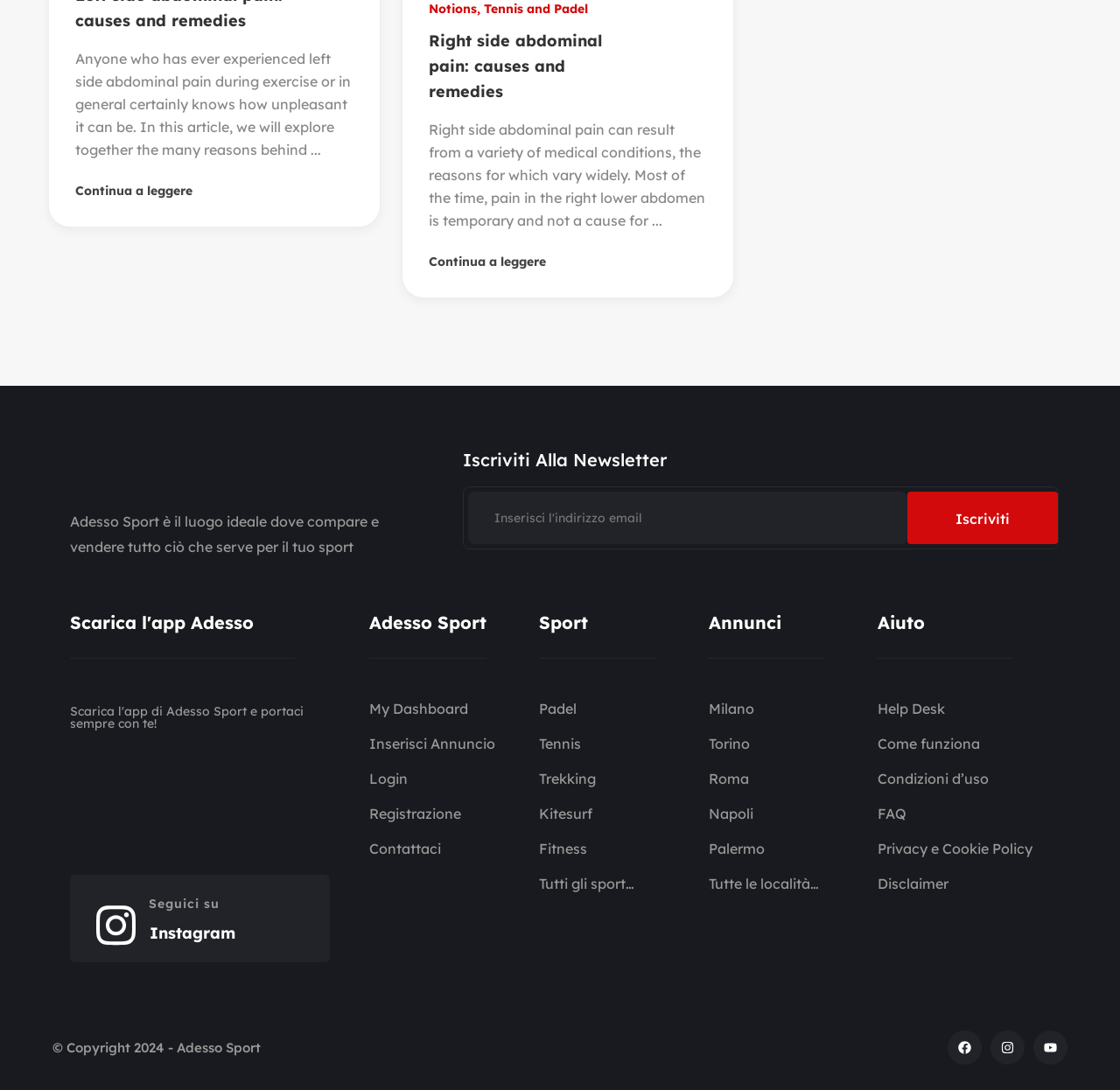What sports are listed under the 'Sport' category?
Based on the visual details in the image, please answer the question thoroughly.

The webpage has a section dedicated to sports, which lists various sports including Padel, Tennis, Trekking, Kitesurf, and Fitness, as evident from the links under the 'Sport' heading.